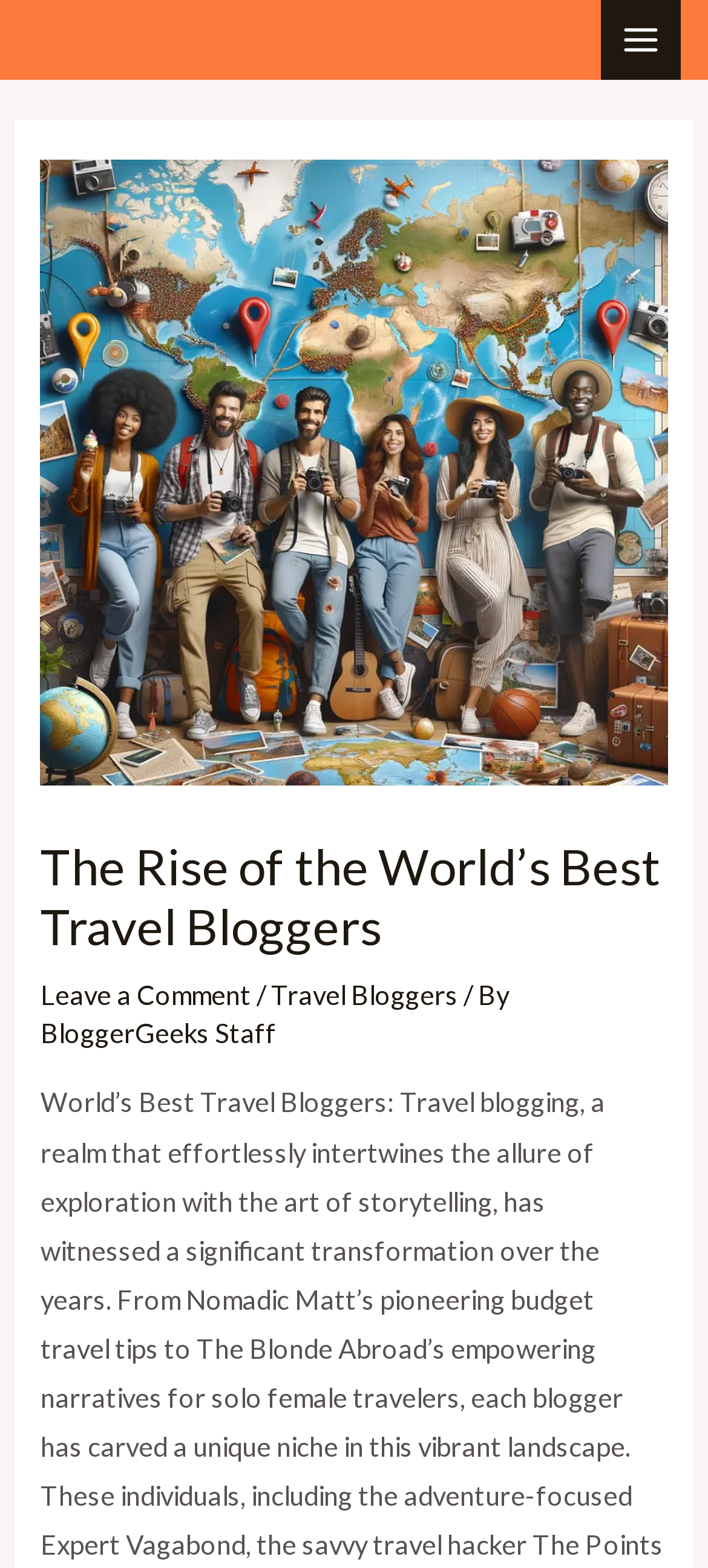Find the bounding box coordinates for the HTML element described as: "Home". The coordinates should consist of four float values between 0 and 1, i.e., [left, top, right, bottom].

None